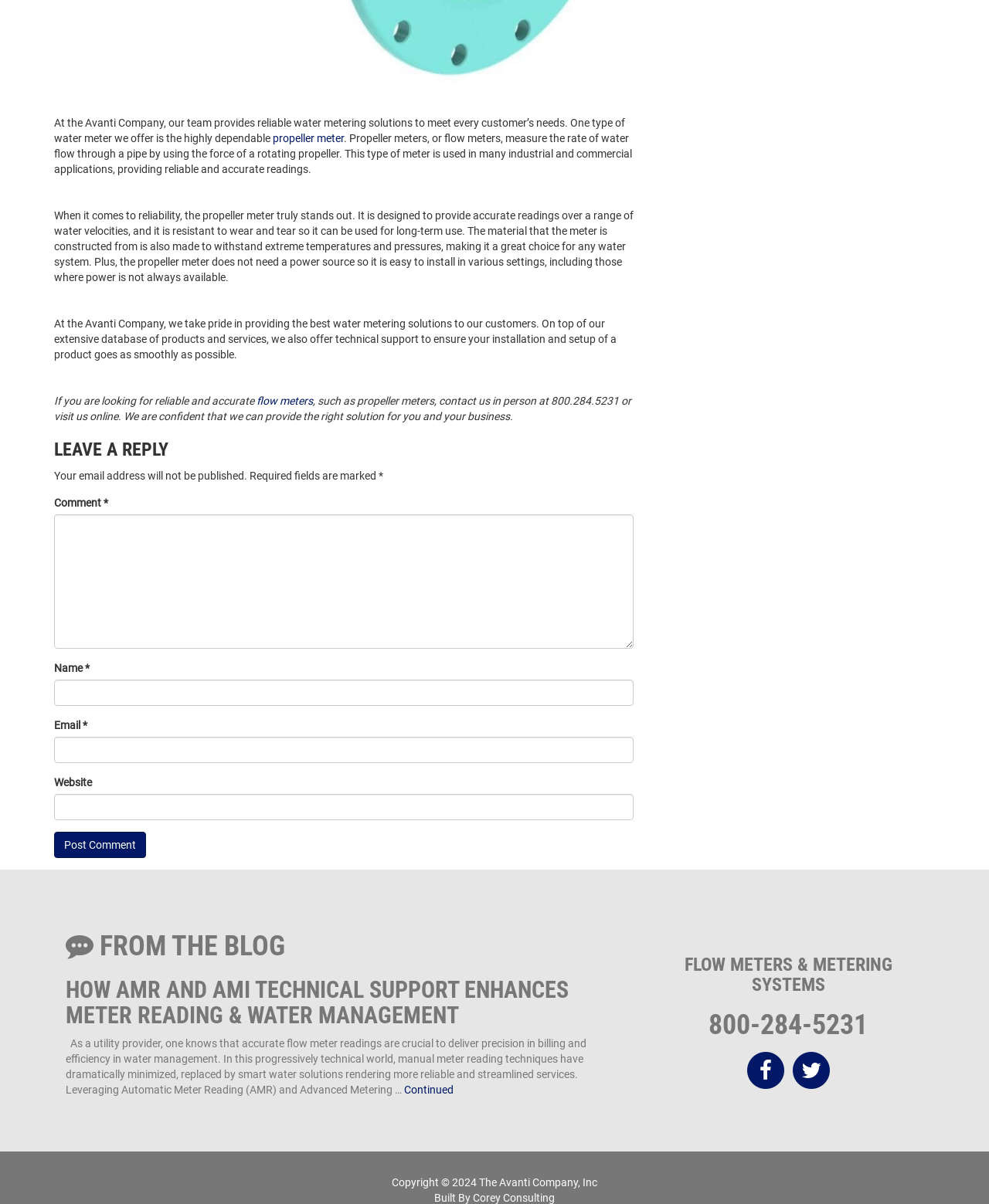Predict the bounding box coordinates of the area that should be clicked to accomplish the following instruction: "Enter a comment". The bounding box coordinates should consist of four float numbers between 0 and 1, i.e., [left, top, right, bottom].

[0.055, 0.427, 0.641, 0.539]